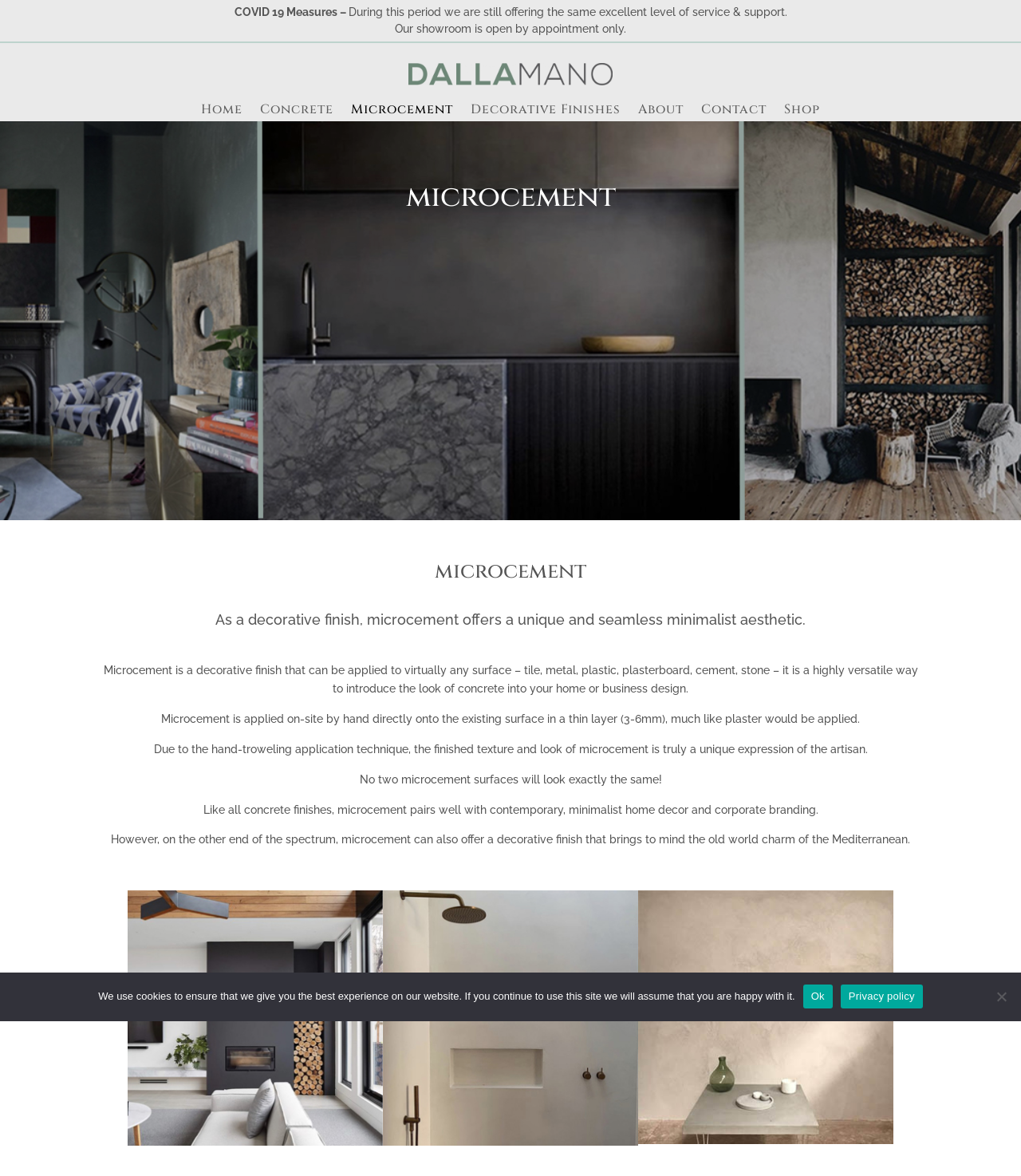Specify the bounding box coordinates (top-left x, top-left y, bottom-right x, bottom-right y) of the UI element in the screenshot that matches this description: Contact Us

None